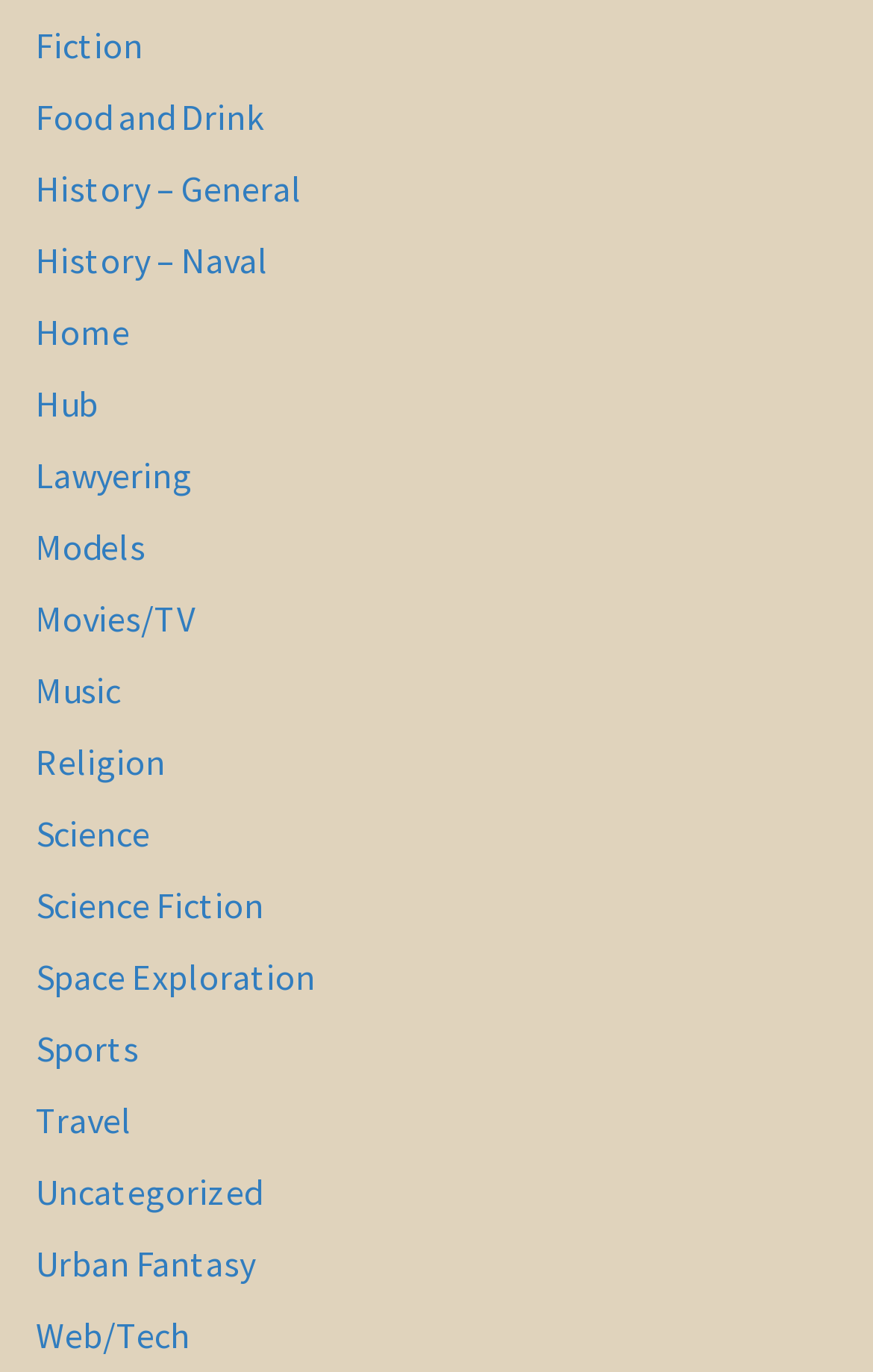Refer to the image and offer a detailed explanation in response to the question: How many categories start with the letter 'H'?

I searched the links on the webpage and found two categories that start with the letter 'H', which are 'History – General' and 'History – Naval'.